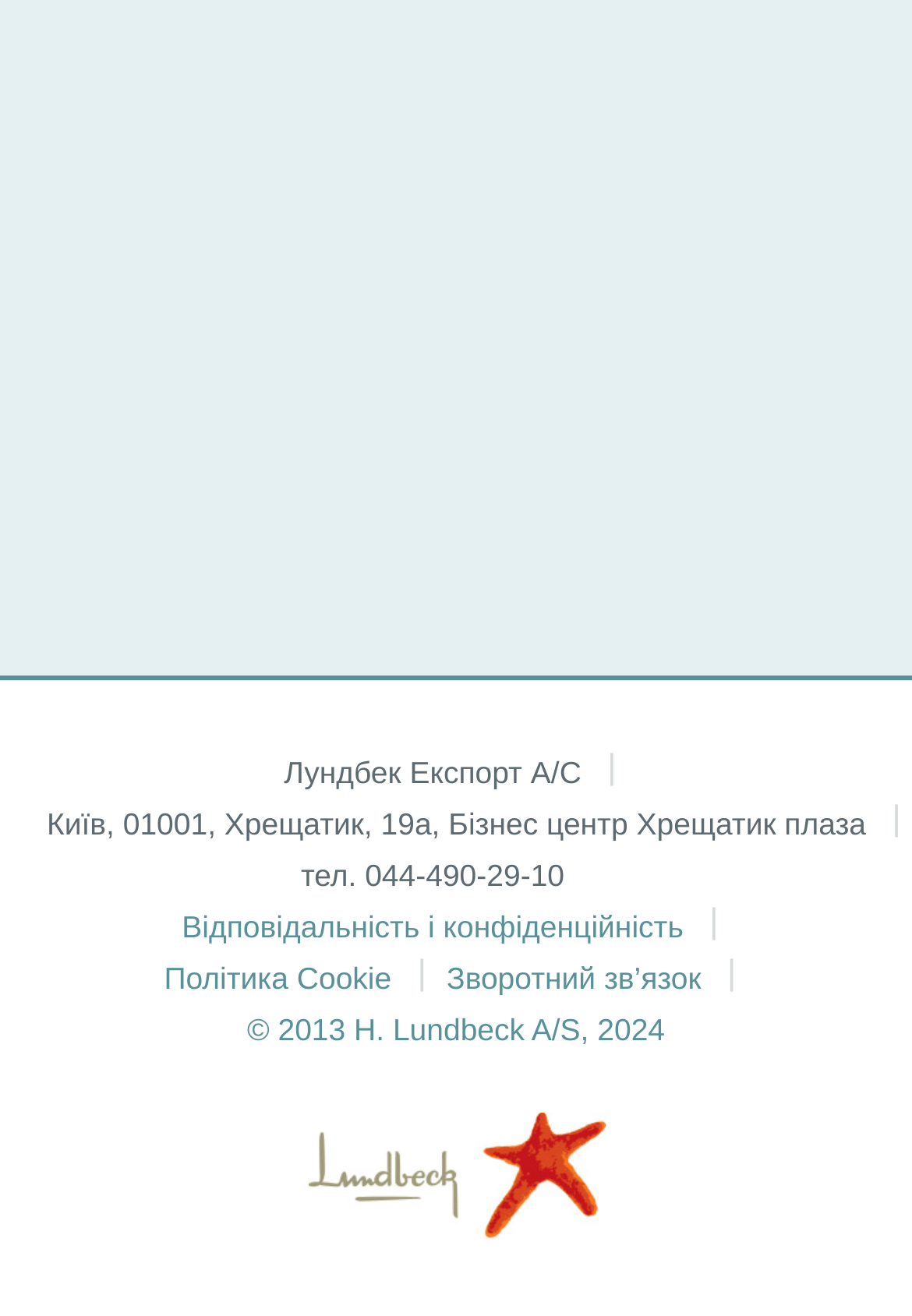Provide your answer in one word or a succinct phrase for the question: 
What is the company name?

Lundbeck Експорт А/С